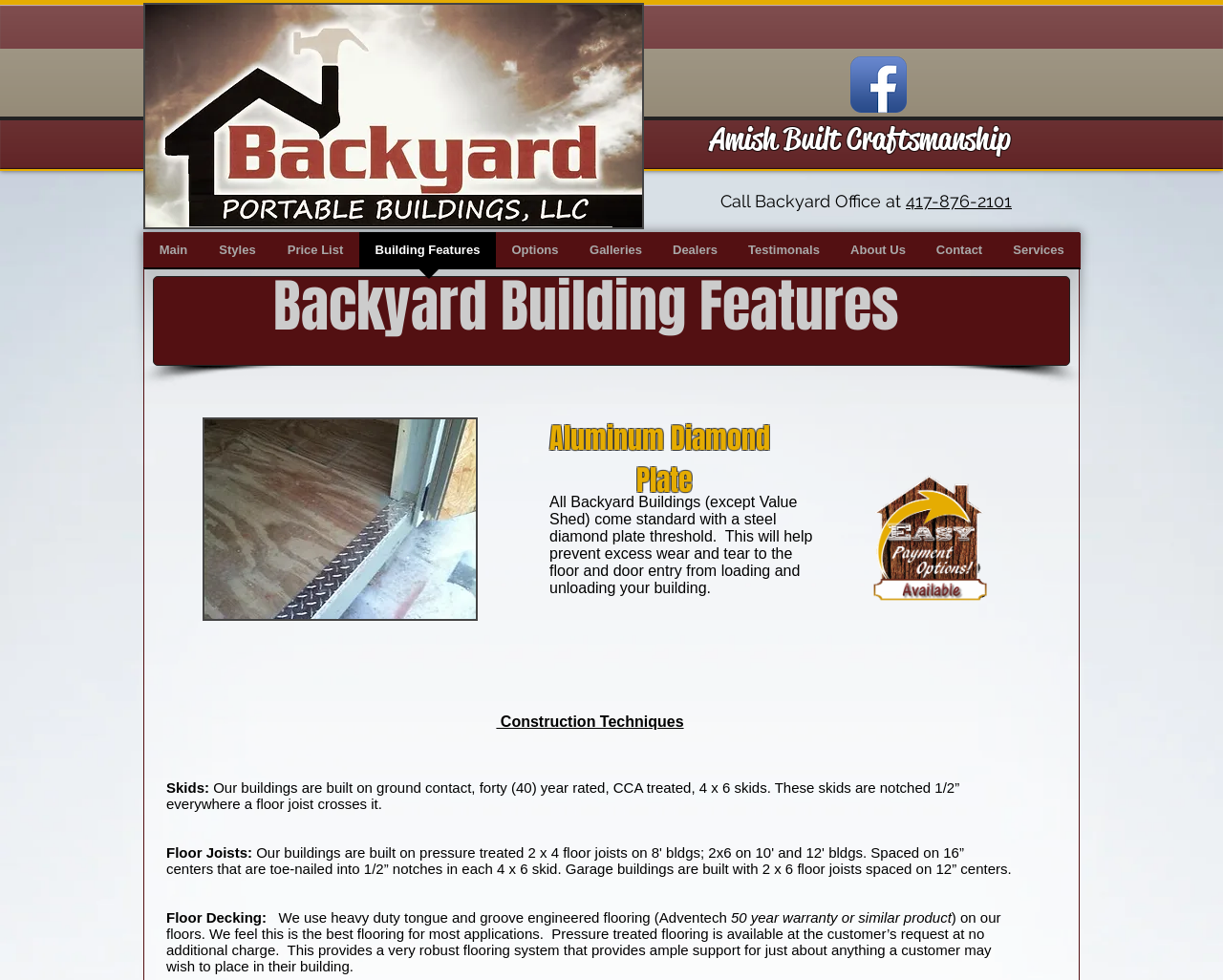Respond to the question below with a single word or phrase: What type of flooring is used in the backyard buildings?

Tongue and groove engineered flooring